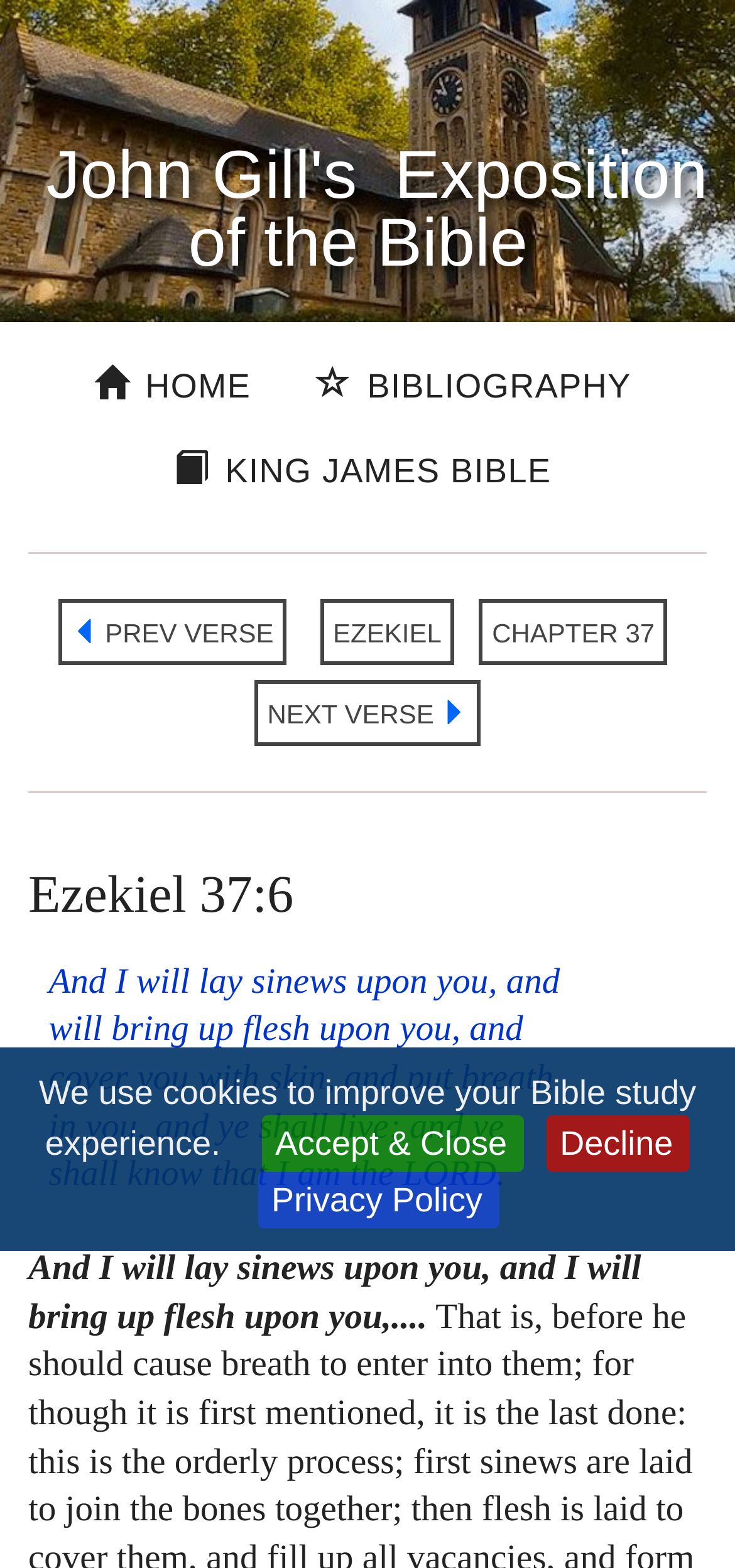Bounding box coordinates must be specified in the format (top-left x, top-left y, bottom-right x, bottom-right y). All values should be floating point numbers between 0 and 1. What are the bounding box coordinates of the UI element described as: Bibliography

[0.405, 0.225, 0.884, 0.268]